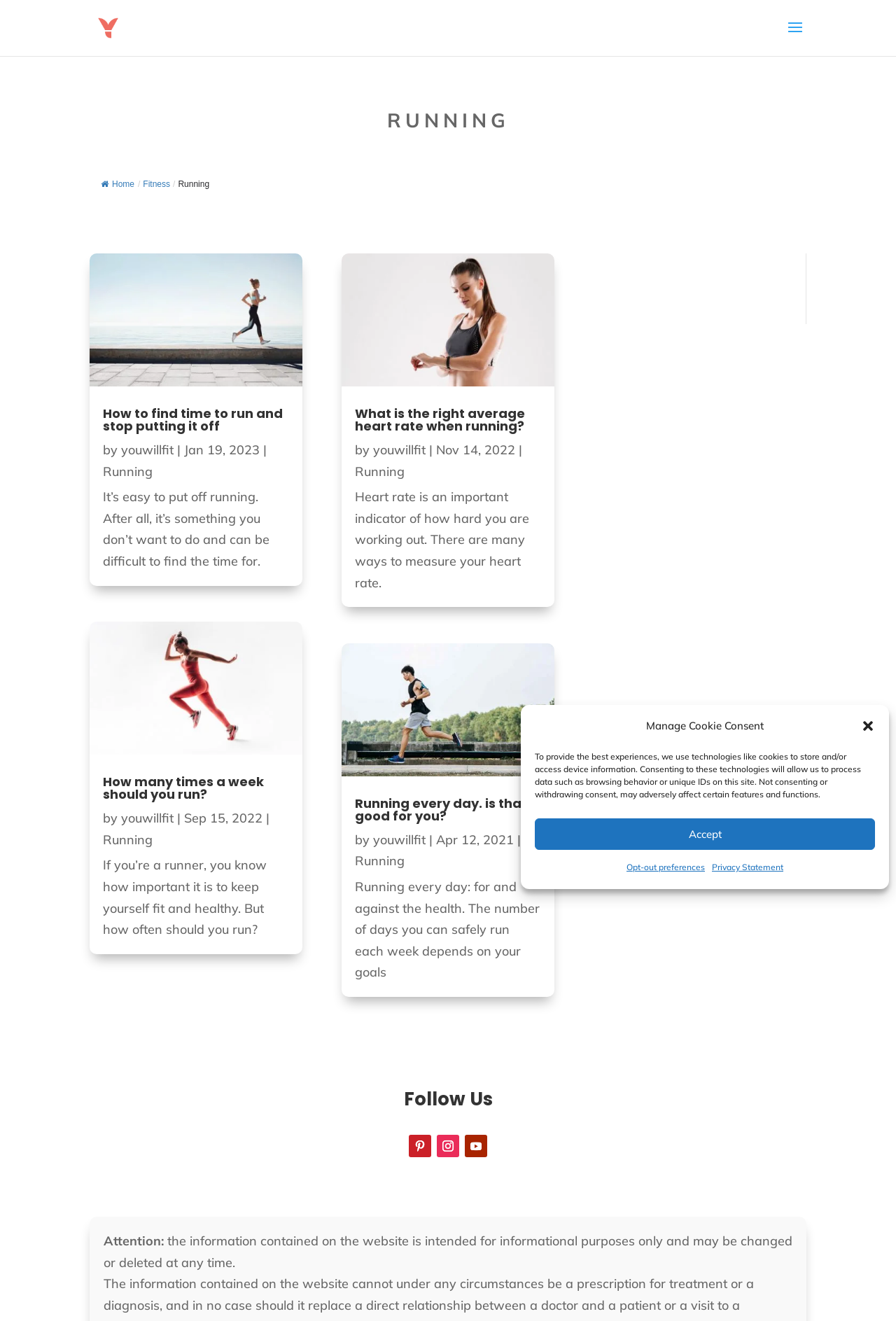How many articles are on the webpage?
Give a single word or phrase answer based on the content of the image.

3